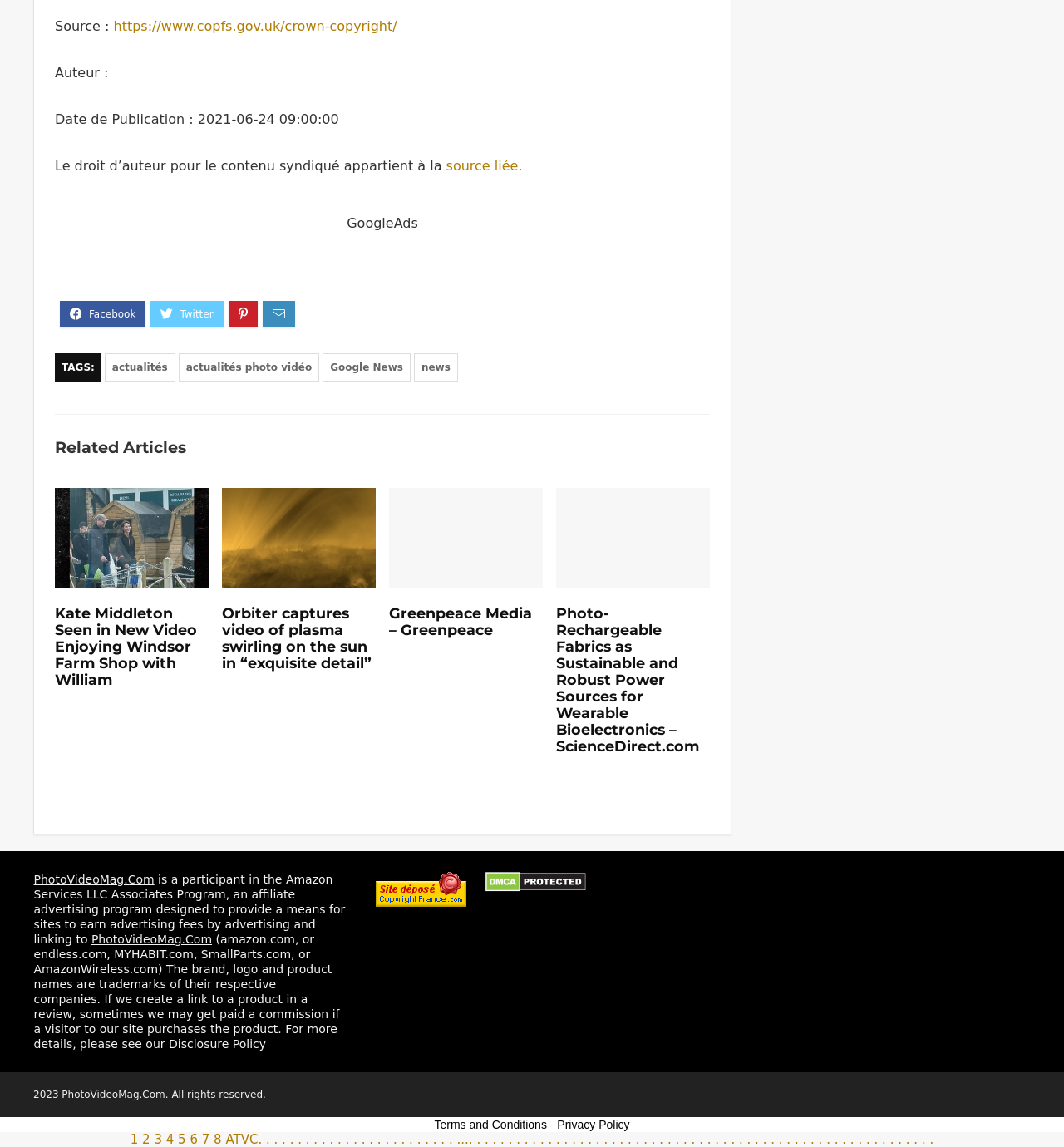Determine the bounding box coordinates of the section to be clicked to follow the instruction: "Read the 'Terms and Conditions'". The coordinates should be given as four float numbers between 0 and 1, formatted as [left, top, right, bottom].

[0.408, 0.975, 0.514, 0.986]